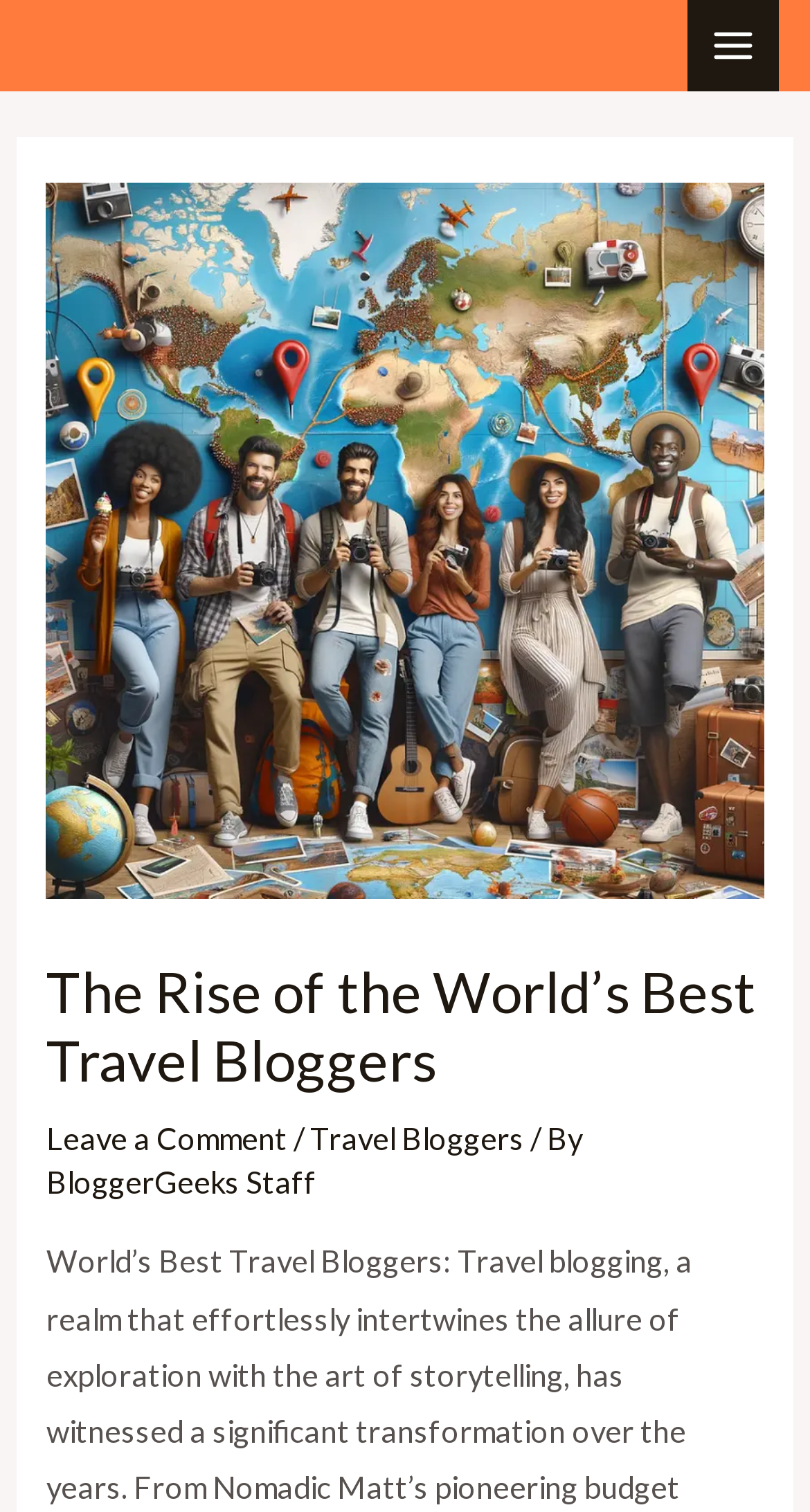Generate a thorough caption detailing the webpage content.

The webpage is about the inspiring journeys of the world's best travel bloggers. At the top right corner, there is a button labeled "MAIN MENU". Next to it, there is a small image. 

Below the top section, there is a large header area that spans almost the entire width of the page. Within this header, there is a prominent image with the title "The Rise of the World's Best Travel Bloggers". Below the image, there is a heading with the same title. 

Under the heading, there are three links in a row. The first link is "Leave a Comment", followed by a slash, and then a link to "Travel Bloggers". The text "By" separates the "Travel Bloggers" link from the third link, which is to "BloggerGeeks Staff".